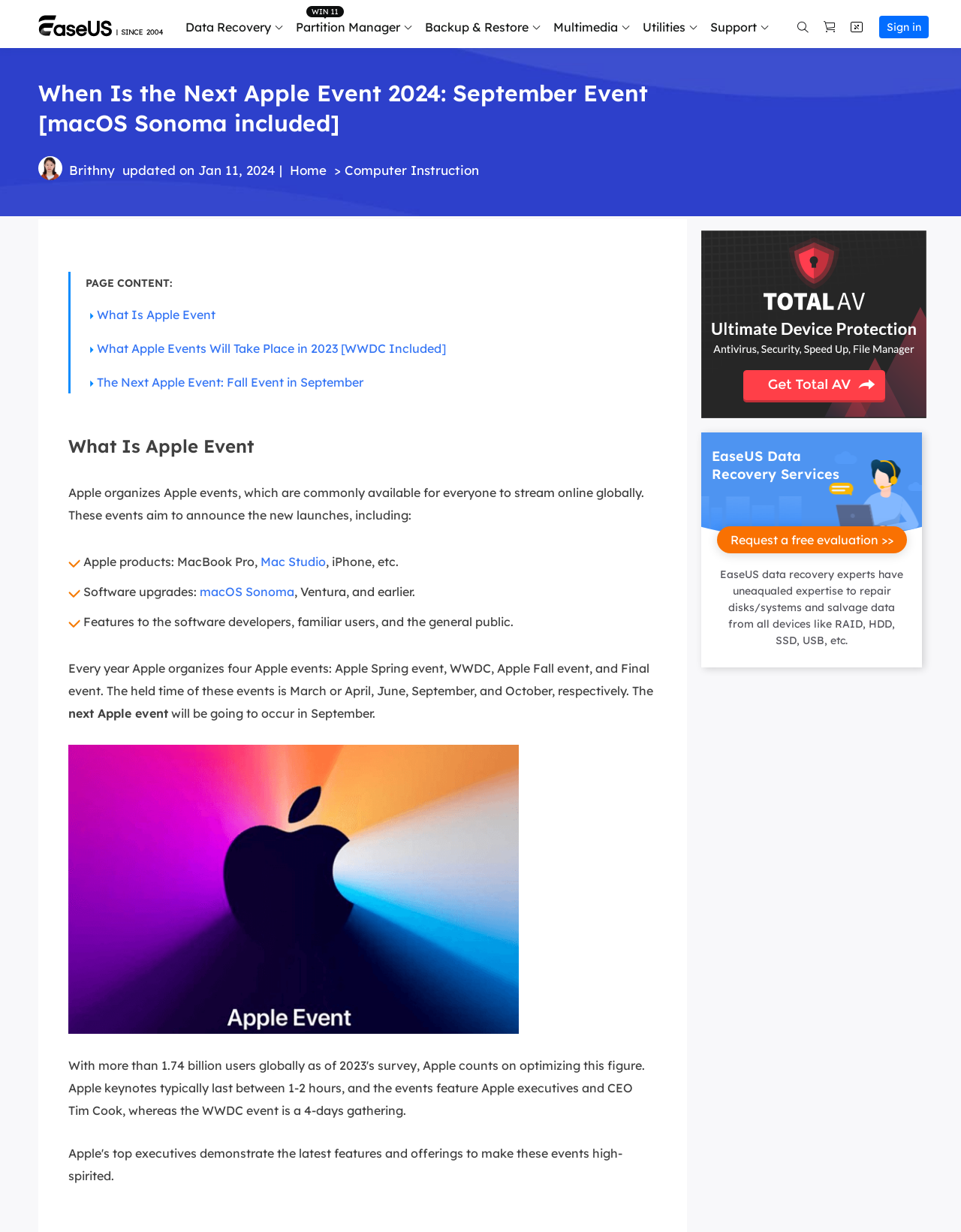Using the provided description: "Brithny", find the bounding box coordinates of the corresponding UI element. The output should be four float numbers between 0 and 1, in the format [left, top, right, bottom].

[0.072, 0.131, 0.12, 0.146]